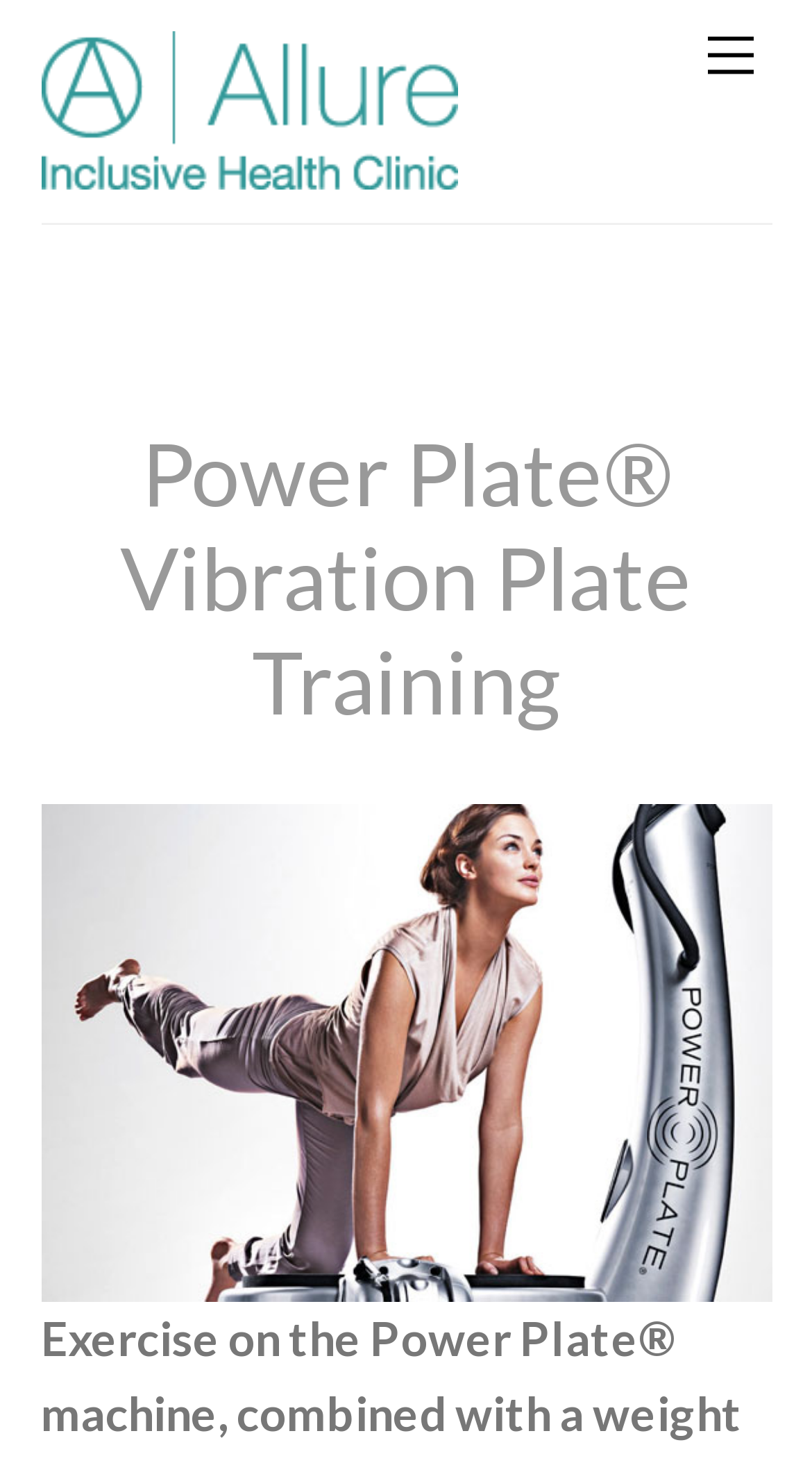Can you determine the main header of this webpage?

Power Plate® Vibration Plate Training